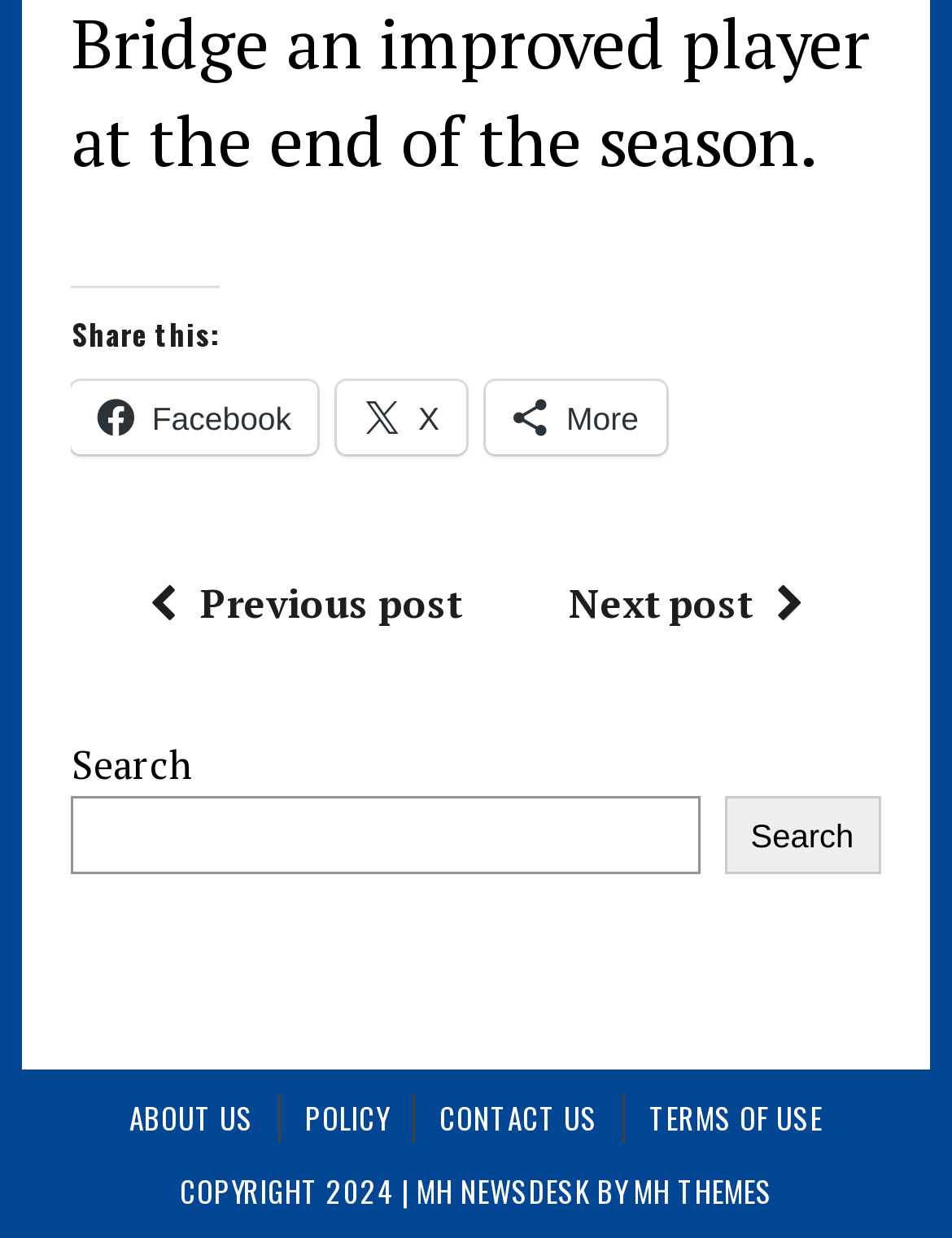What is the text above the search box?
Using the details from the image, give an elaborate explanation to answer the question.

The text above the search box is 'Search', which is a label indicating the purpose of the search box and button.